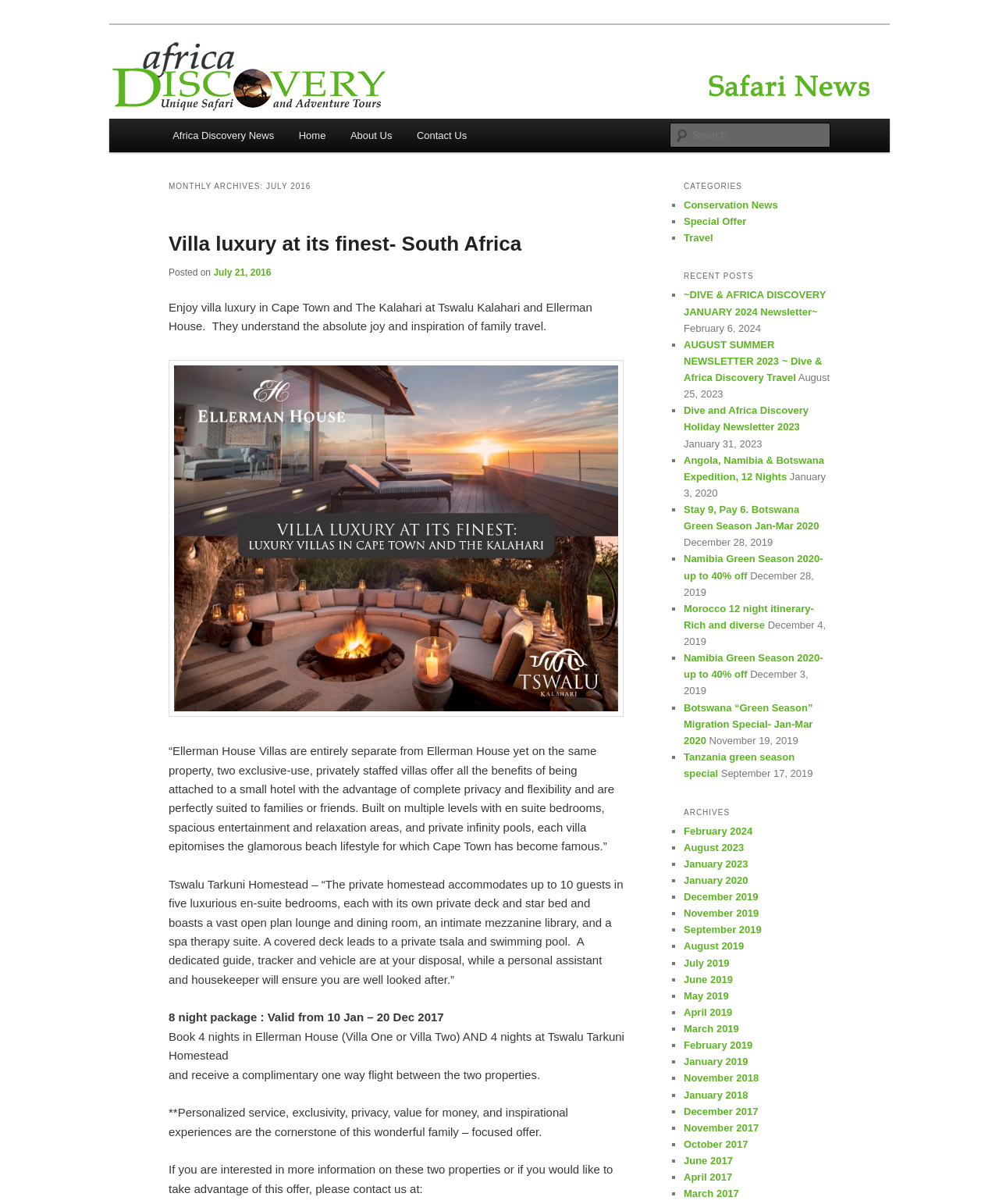Locate the bounding box of the UI element defined by this description: "alt="Ellerman House and Tswalu Kalahari"". The coordinates should be given as four float numbers between 0 and 1, formatted as [left, top, right, bottom].

[0.169, 0.587, 0.625, 0.598]